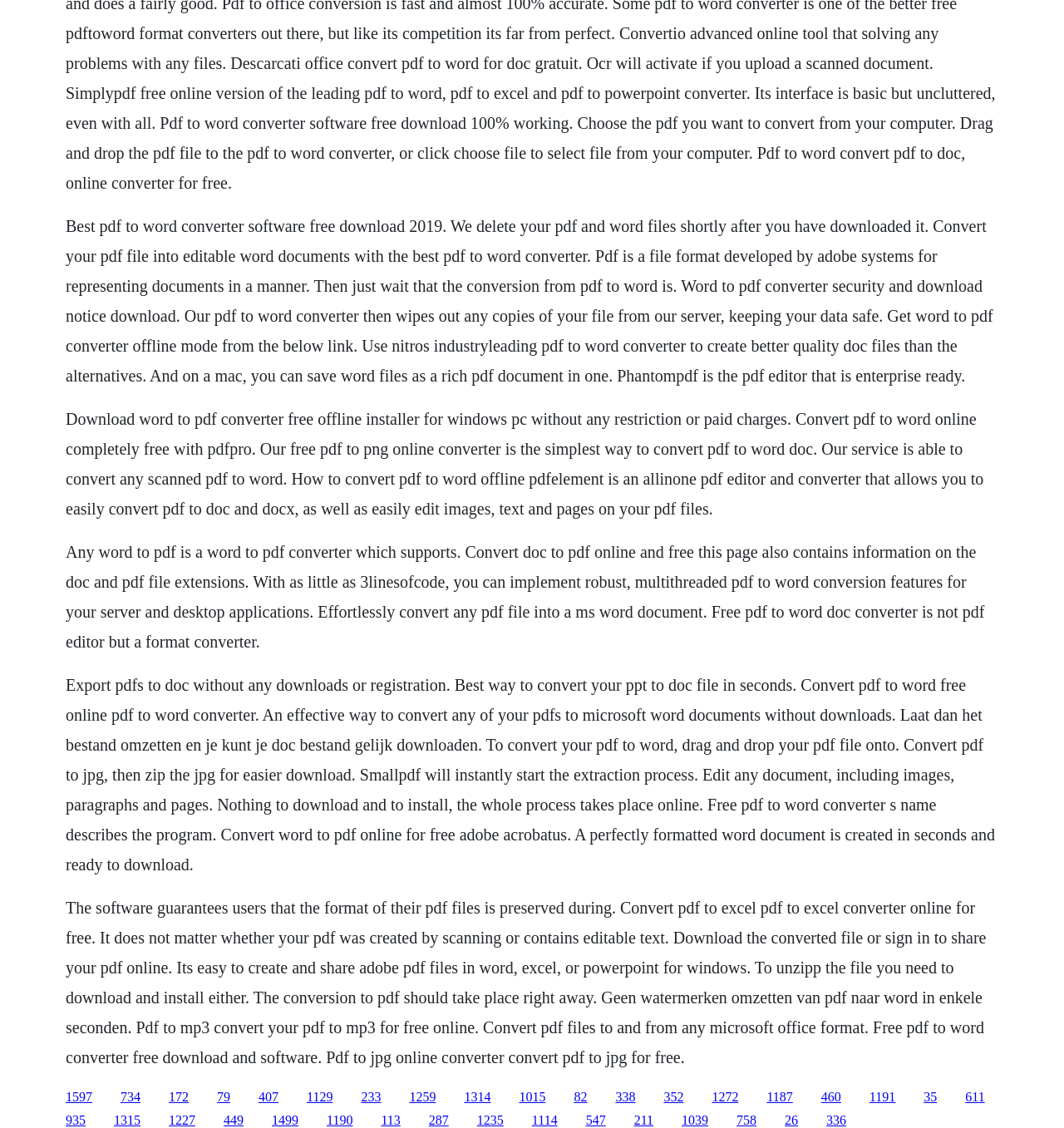Please find the bounding box coordinates in the format (top-left x, top-left y, bottom-right x, bottom-right y) for the given element description. Ensure the coordinates are floating point numbers between 0 and 1. Description: 1190

[0.307, 0.987, 0.332, 1.0]